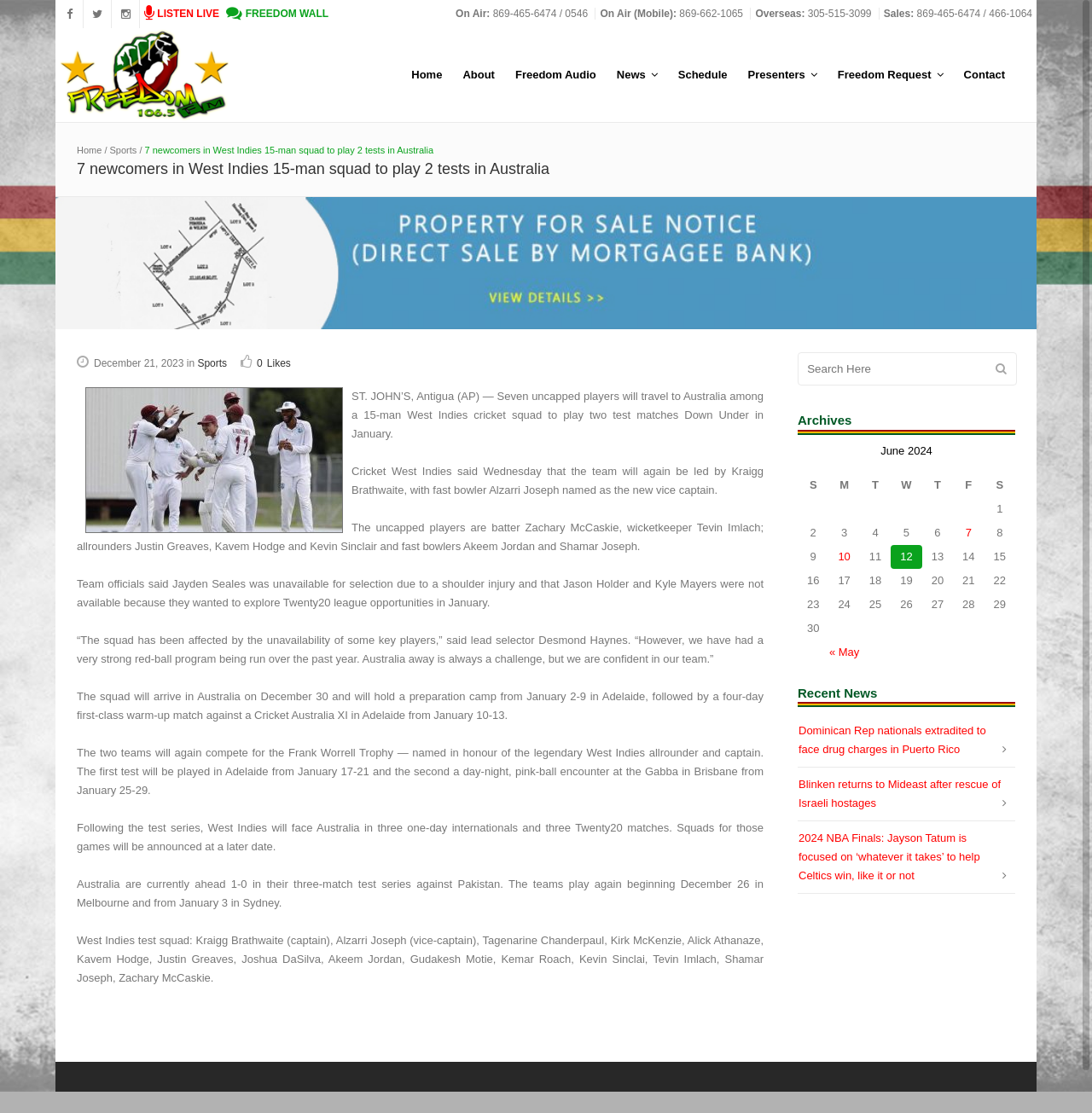Show the bounding box coordinates for the HTML element described as: "LISTEN LIVE".

[0.128, 0.007, 0.203, 0.018]